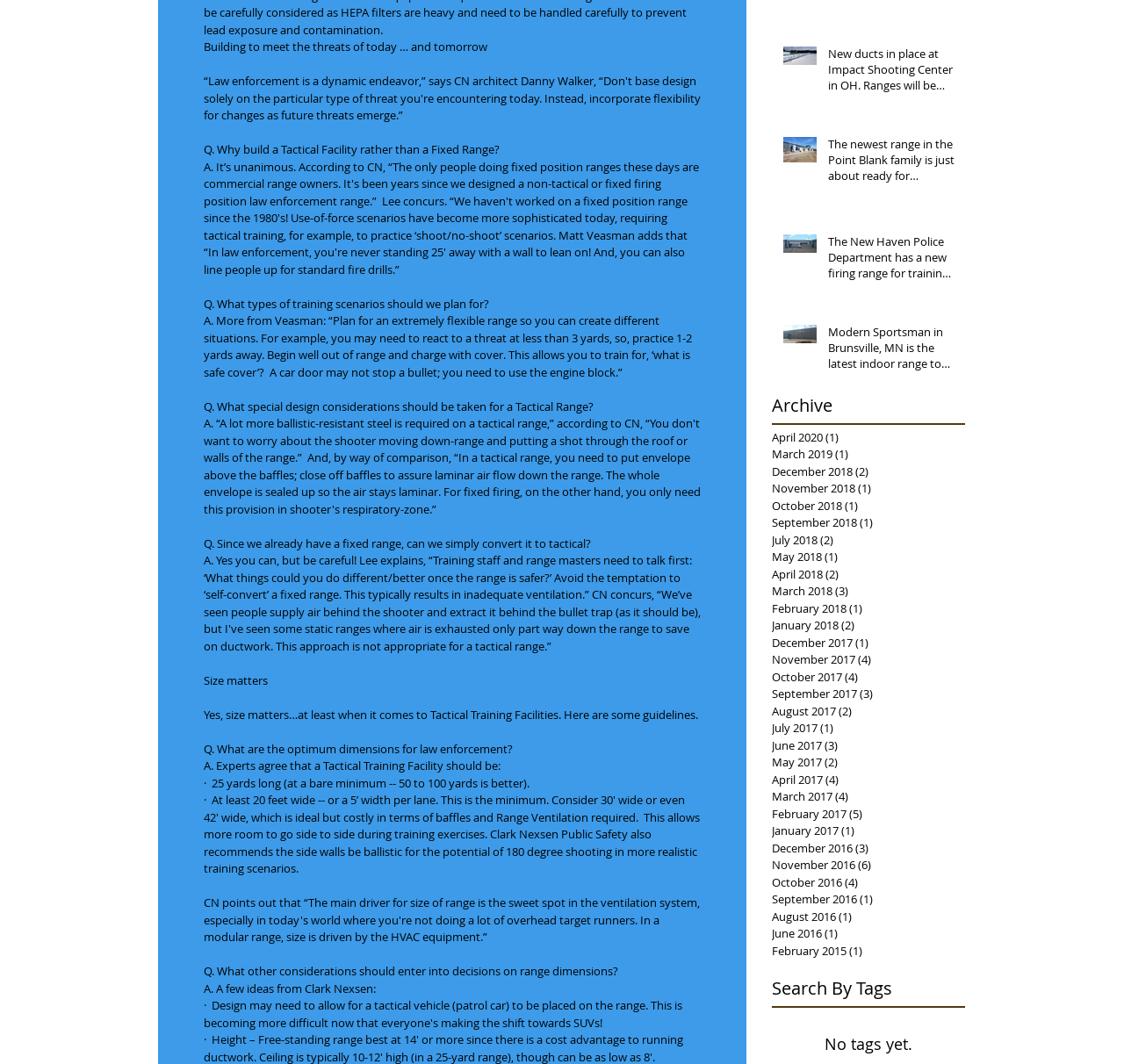Show the bounding box coordinates of the element that should be clicked to complete the task: "Click the 'Home' link".

None